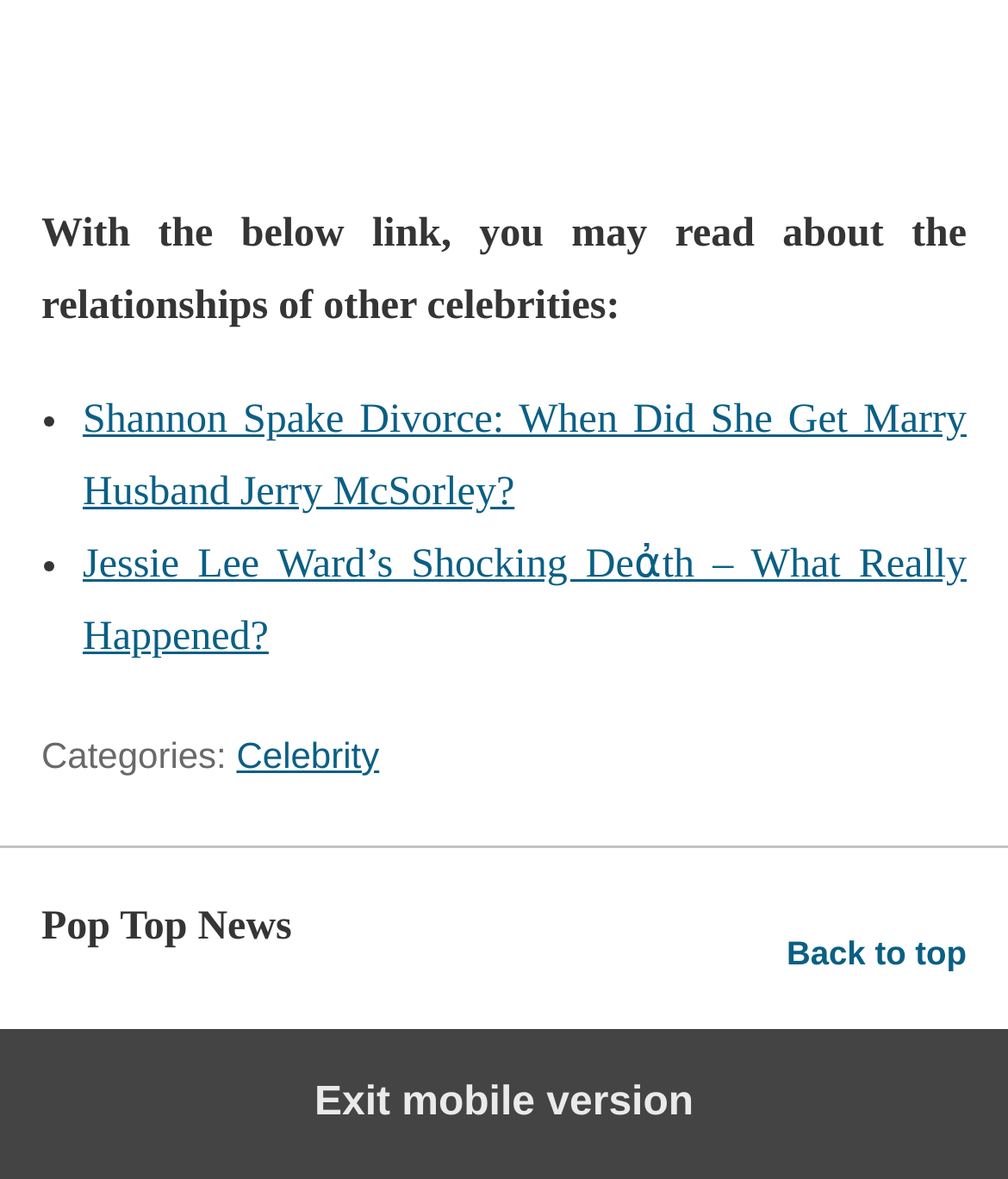Calculate the bounding box coordinates for the UI element based on the following description: "Celebrity". Ensure the coordinates are four float numbers between 0 and 1, i.e., [left, top, right, bottom].

[0.235, 0.622, 0.376, 0.658]